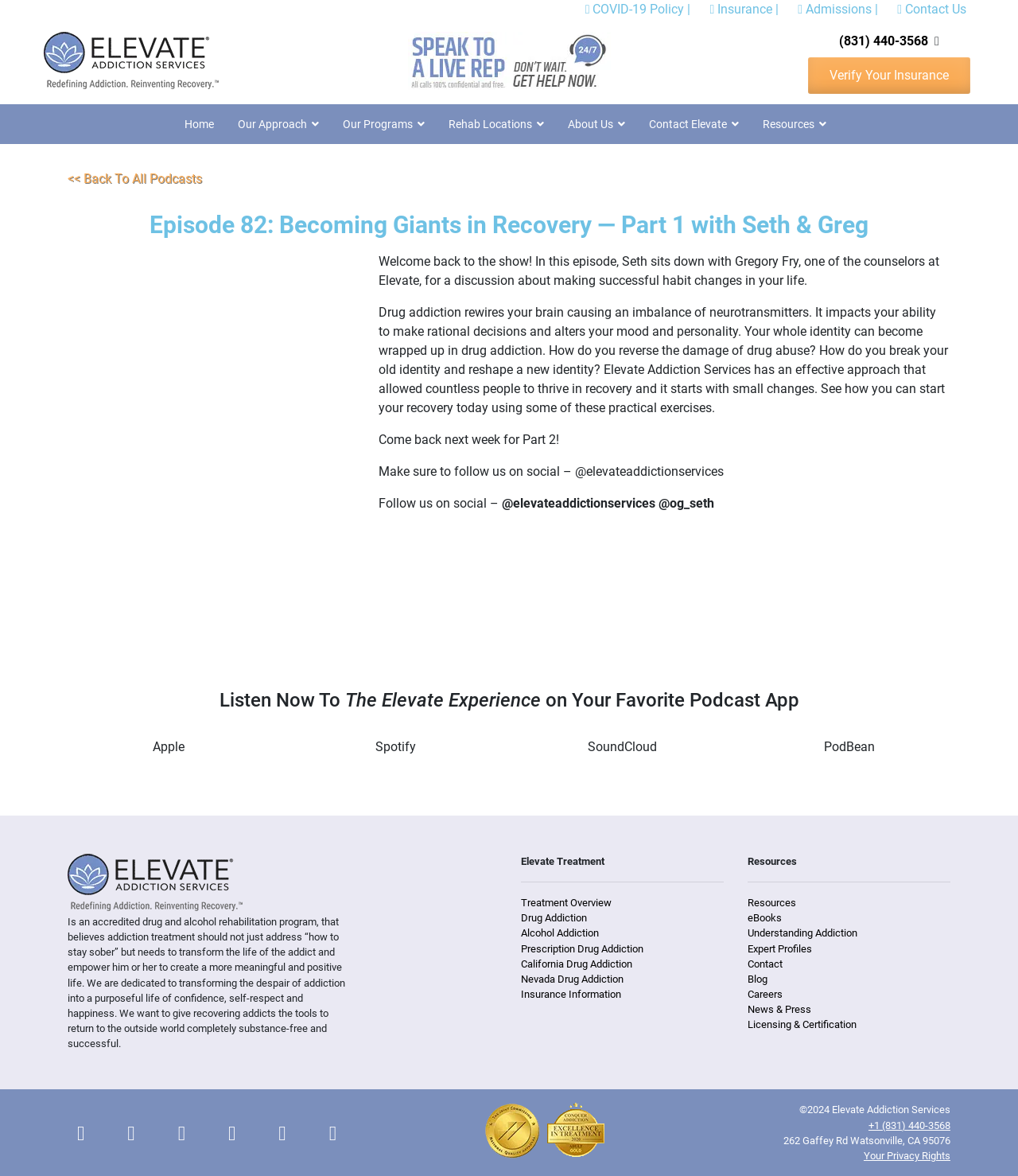Determine the bounding box coordinates for the area that should be clicked to carry out the following instruction: "Click the 'Verify Your Insurance' button".

[0.794, 0.049, 0.953, 0.08]